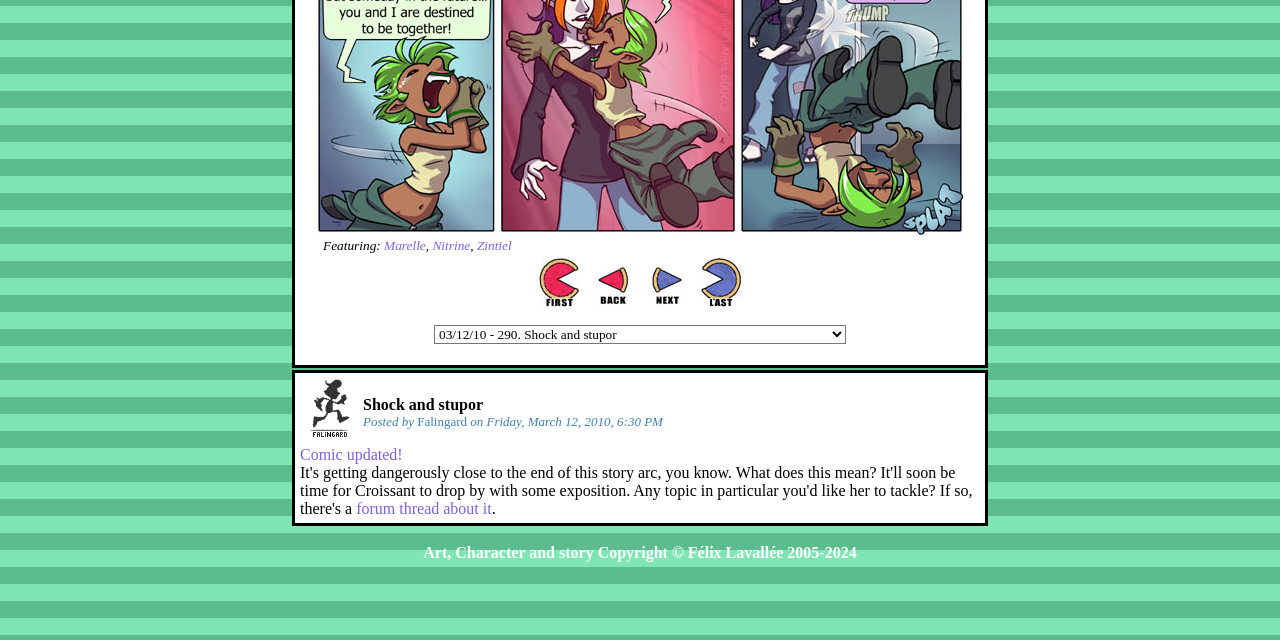Please find the bounding box for the UI component described as follows: "parent_node: Friday, March 12, 2010".

[0.246, 0.345, 0.754, 0.372]